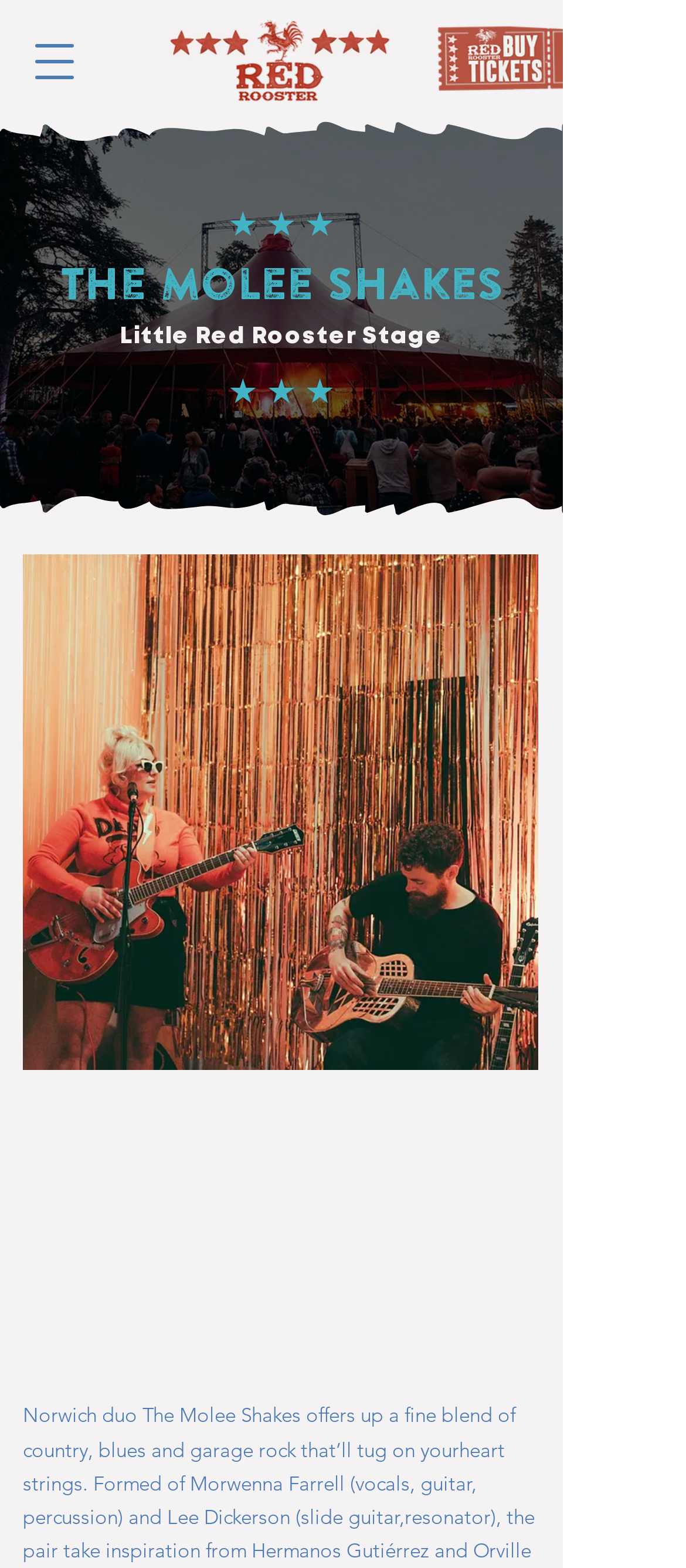From the element description: "aria-label="Open navigation menu"", extract the bounding box coordinates of the UI element. The coordinates should be expressed as four float numbers between 0 and 1, in the order [left, top, right, bottom].

[0.015, 0.011, 0.144, 0.067]